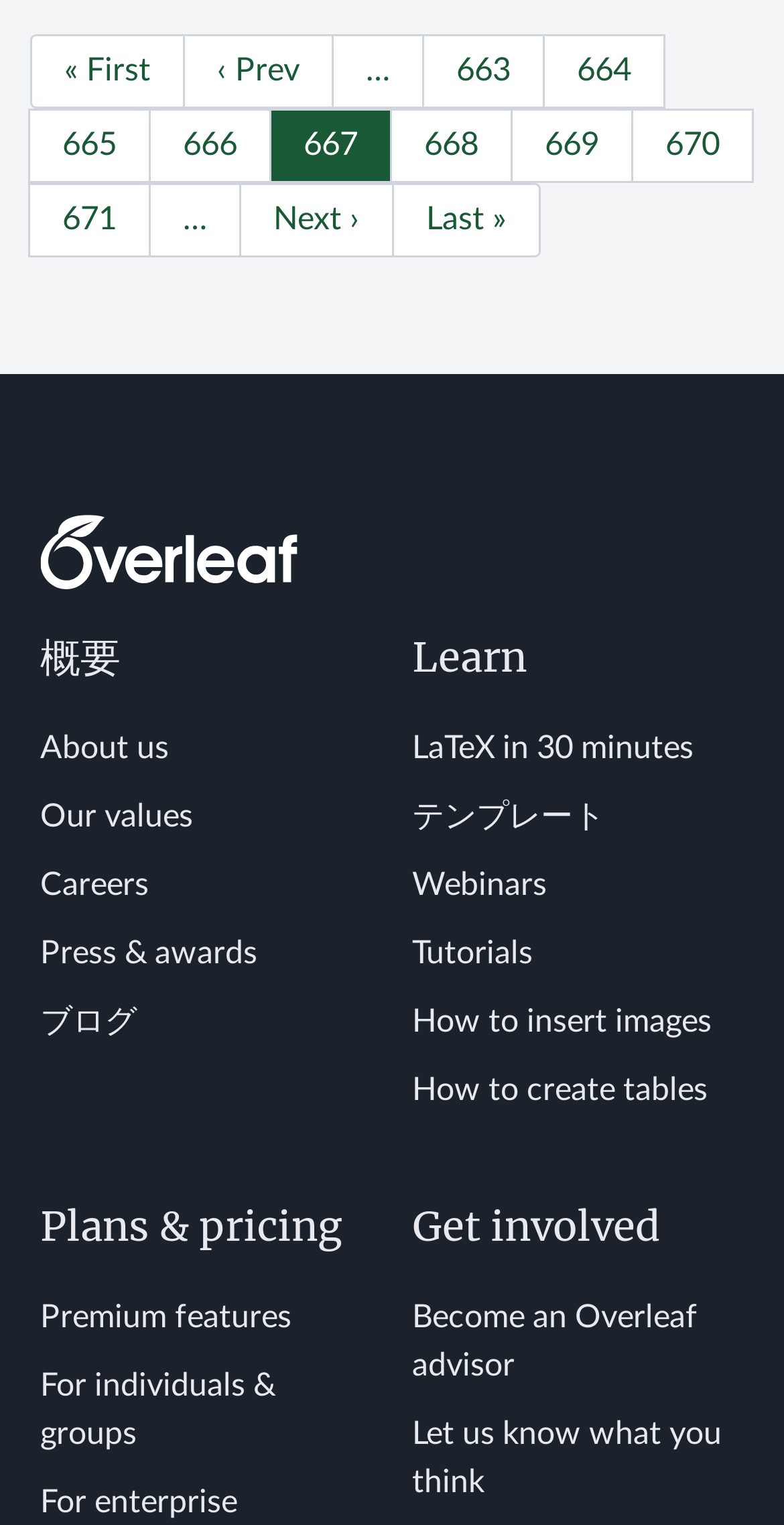Look at the image and write a detailed answer to the question: 
What is the section title above 'Premium features'?

I found the section title above 'Premium features' by examining the elements above the 'Premium features' link. The section title is 'Plans & pricing', which is a heading element with a bounding box at [0.051, 0.787, 0.474, 0.822].